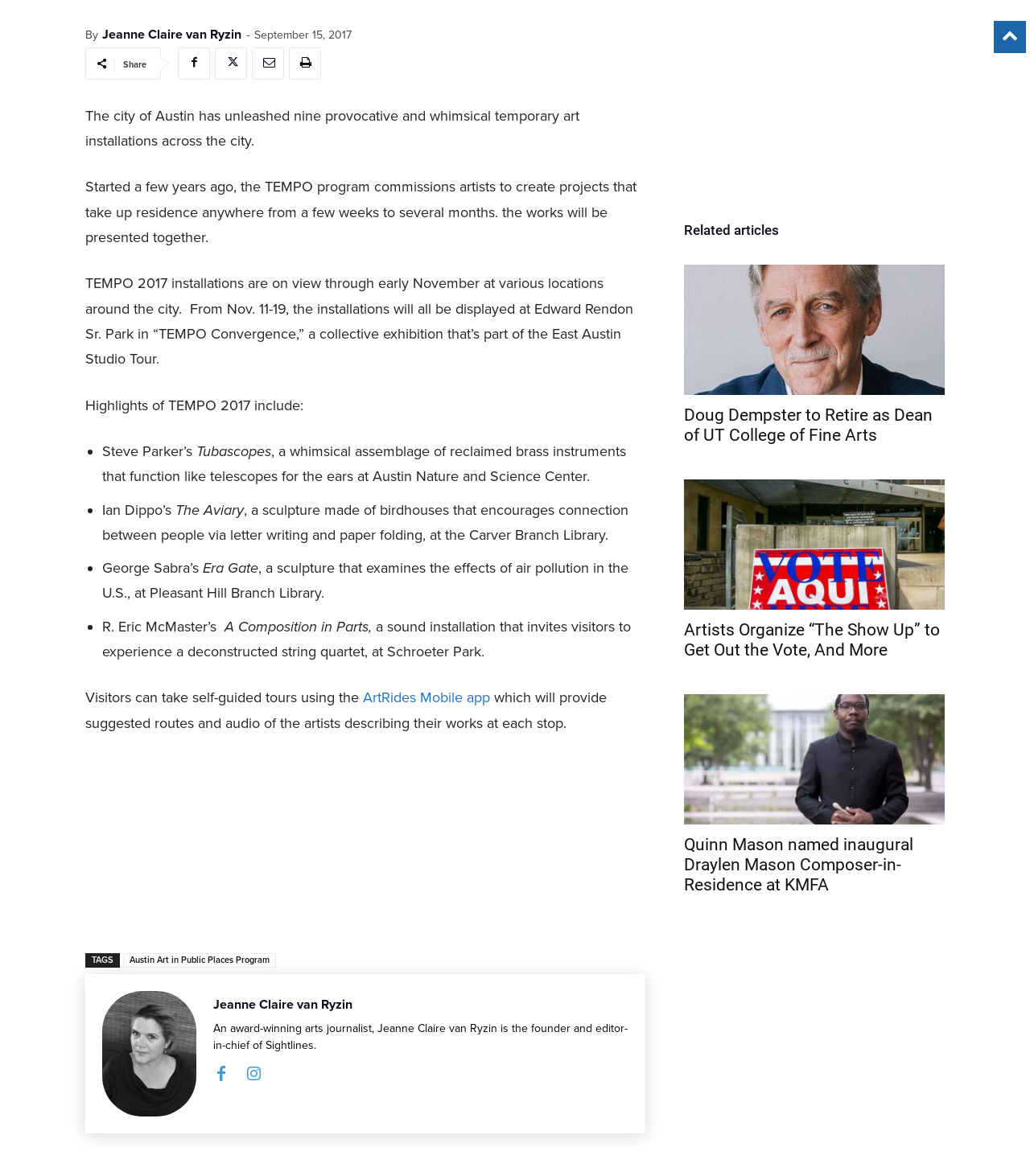How many art installations are highlighted in the article?
Please give a detailed answer to the question using the information shown in the image.

The article highlights four art installations: Steve Parker's Tubascopes, Ian Dippo's The Aviary, George Sabra's Era Gate, and R. Eric McMaster's A Composition in Parts. These installations are mentioned as highlights of the TEMPO 2017 program.